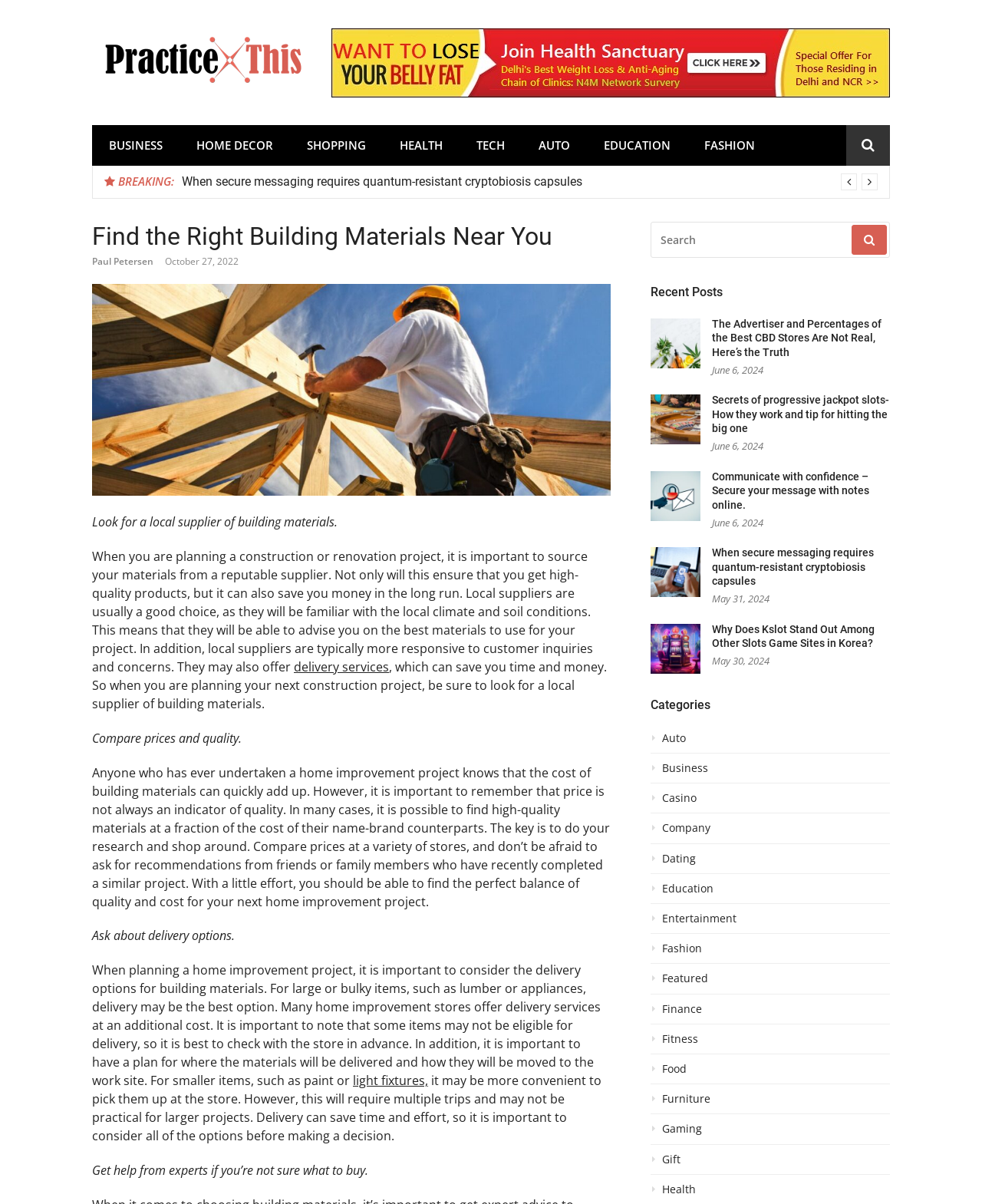Please provide a one-word or phrase answer to the question: 
What is the importance of comparing prices?

Find balance of quality and cost